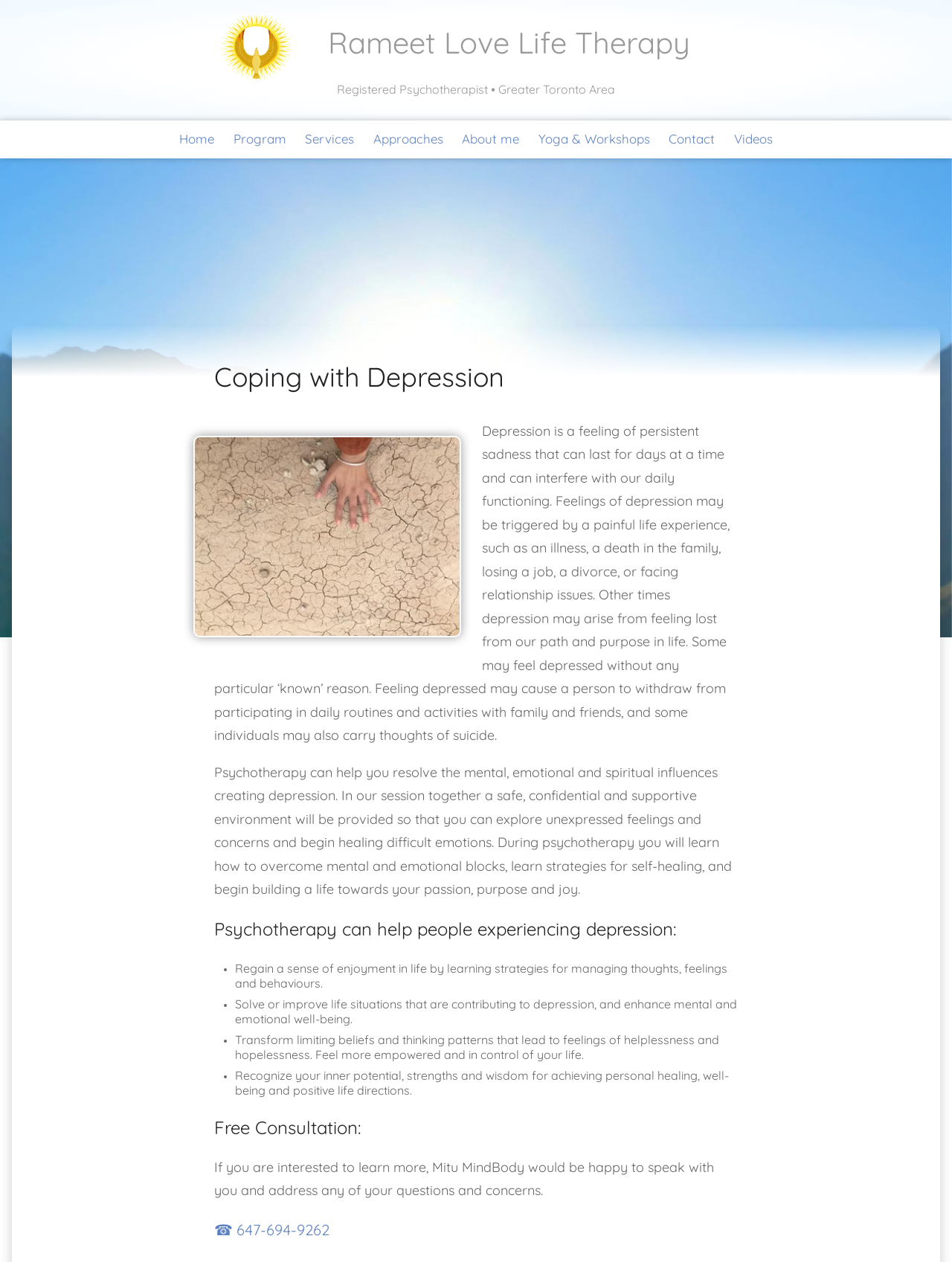Please find the bounding box coordinates of the section that needs to be clicked to achieve this instruction: "Call the phone number for a free consultation".

[0.225, 0.969, 0.346, 0.981]